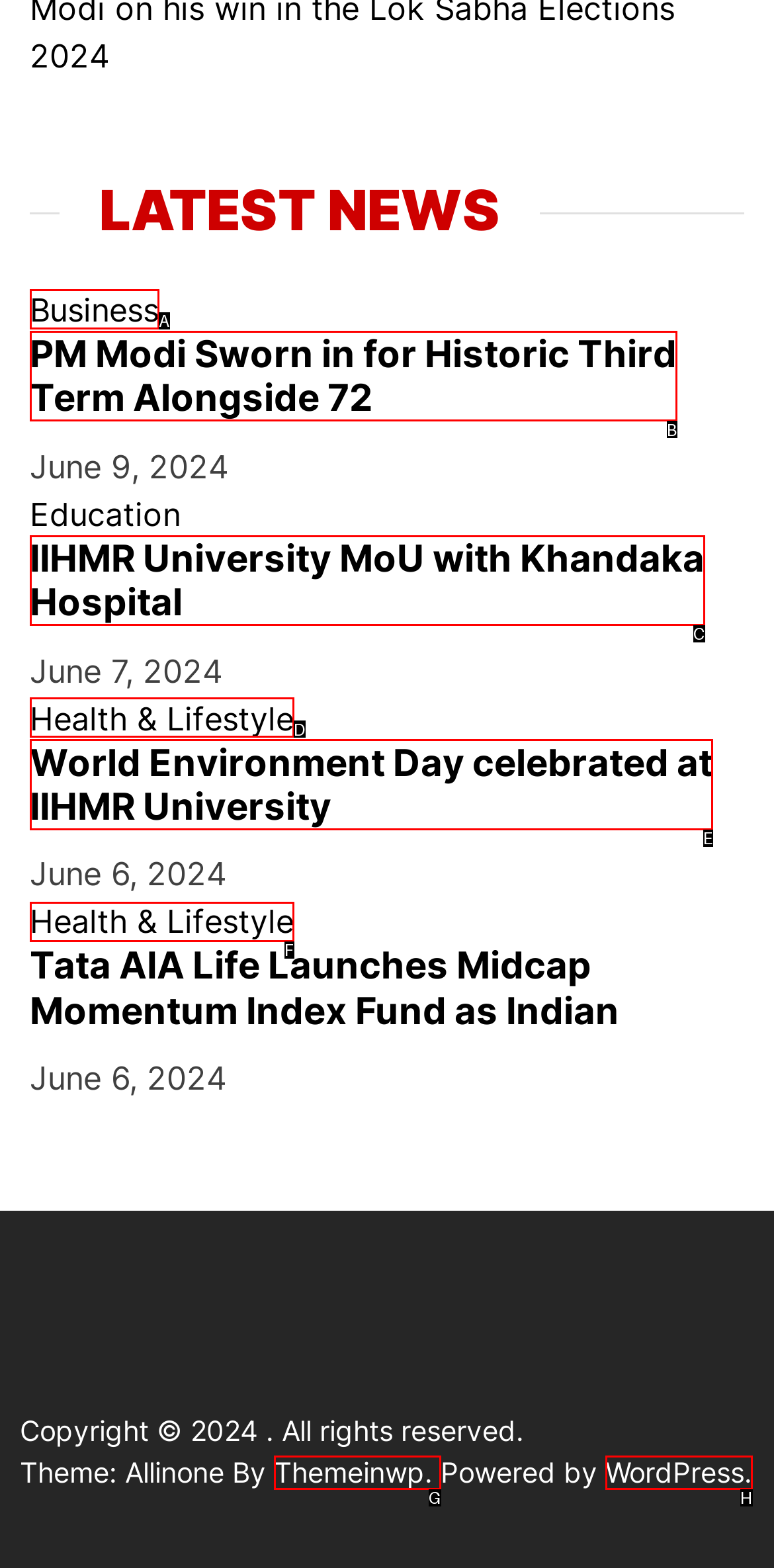Based on the description: Health & Lifestyle, select the HTML element that fits best. Provide the letter of the matching option.

D